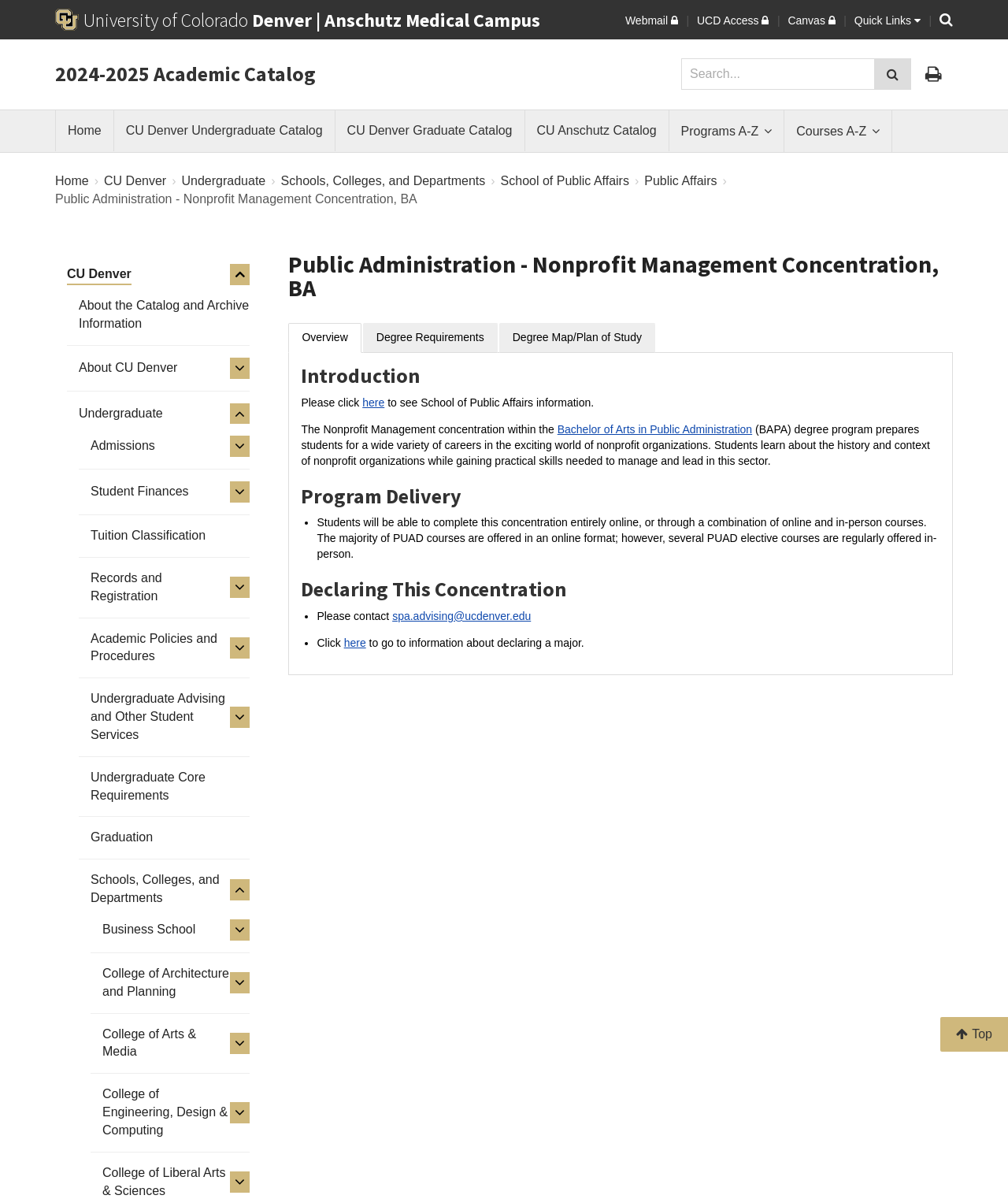Determine the bounding box coordinates of the UI element that matches the following description: "Student Finances". The coordinates should be four float numbers between 0 and 1 in the format [left, top, right, bottom].

[0.09, 0.403, 0.187, 0.418]